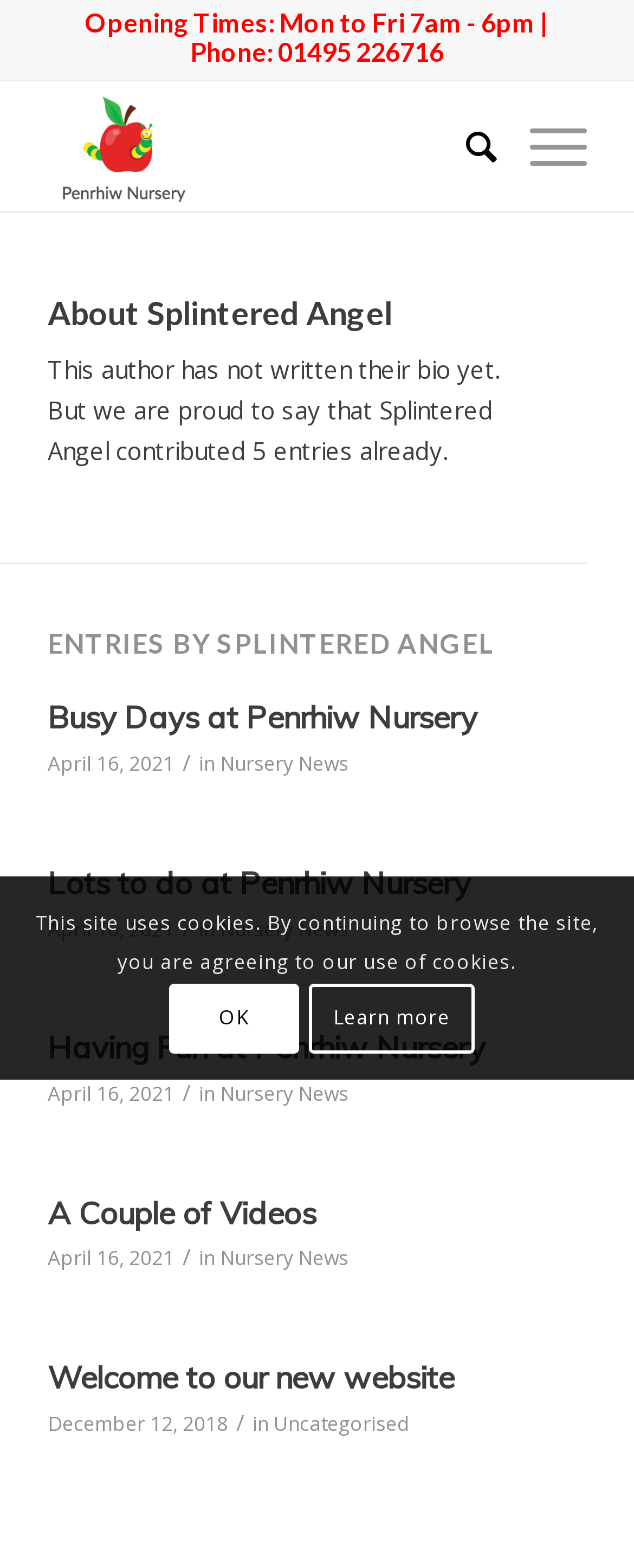Provide a comprehensive description of the webpage.

The webpage is about Splintered Angel, an author at Penrhiw Nursery. At the top, there is a heading displaying the nursery's opening times and phone number. Below this, there is a layout table containing a logo image, a search link, and a menu link. 

To the left of the page, there is a heading "About Splintered Angel" followed by a brief text stating that the author has not written their bio yet, but has contributed 5 entries already. 

Below this, there is a heading "ENTRIES BY SPLINTERED ANGEL" followed by a series of articles, each with a heading, a link, a time stamp, and a category link. The articles are stacked vertically, with the most recent one at the top. Each article's heading is a link, and the time stamp is displayed next to the category link. 

At the bottom of the page, there is a notice about the site using cookies, with an "OK" link and a "Learn more" link.